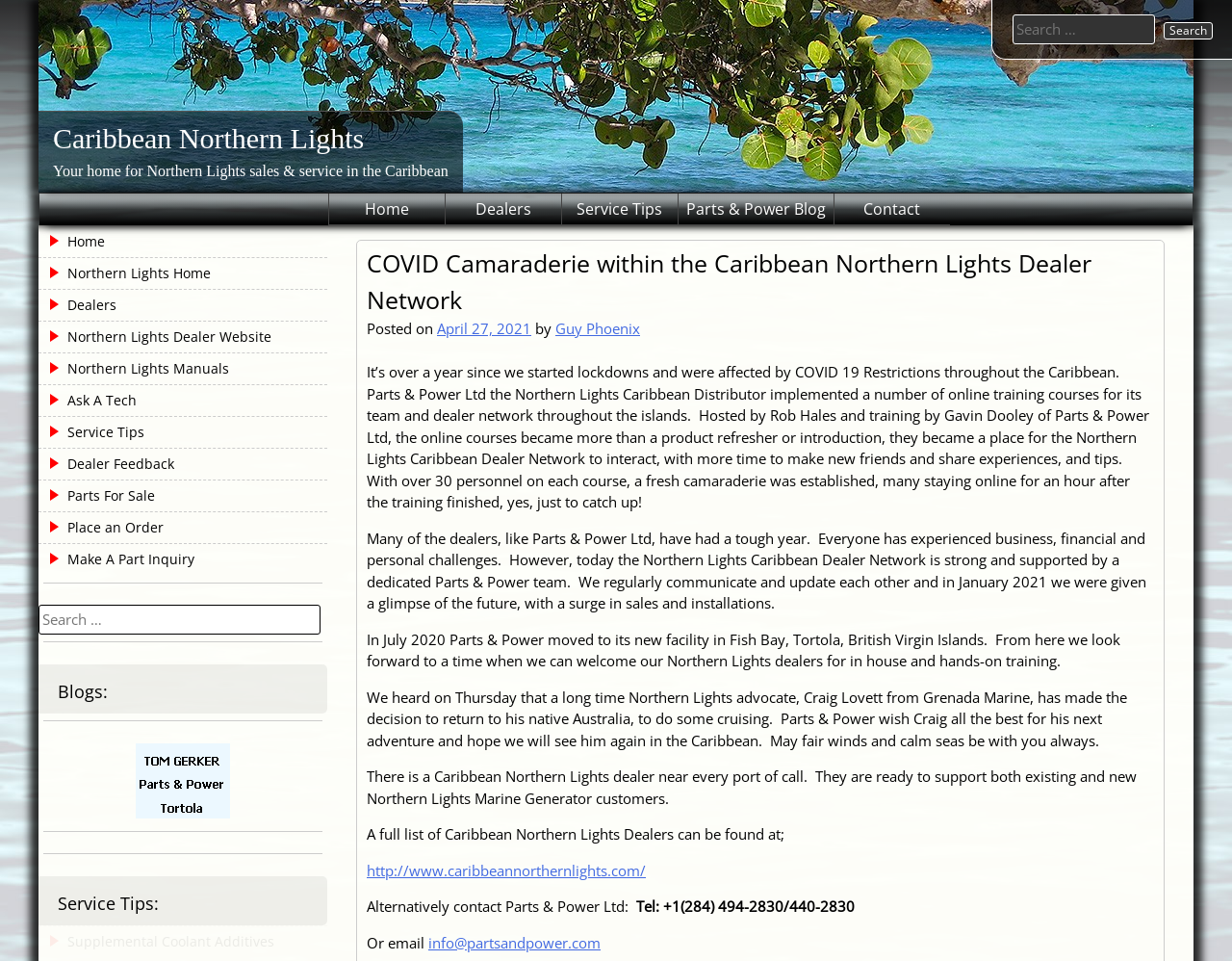What is the location of Parts & Power Ltd?
Using the information from the image, give a concise answer in one word or a short phrase.

Fish Bay, Tortola, British Virgin Islands